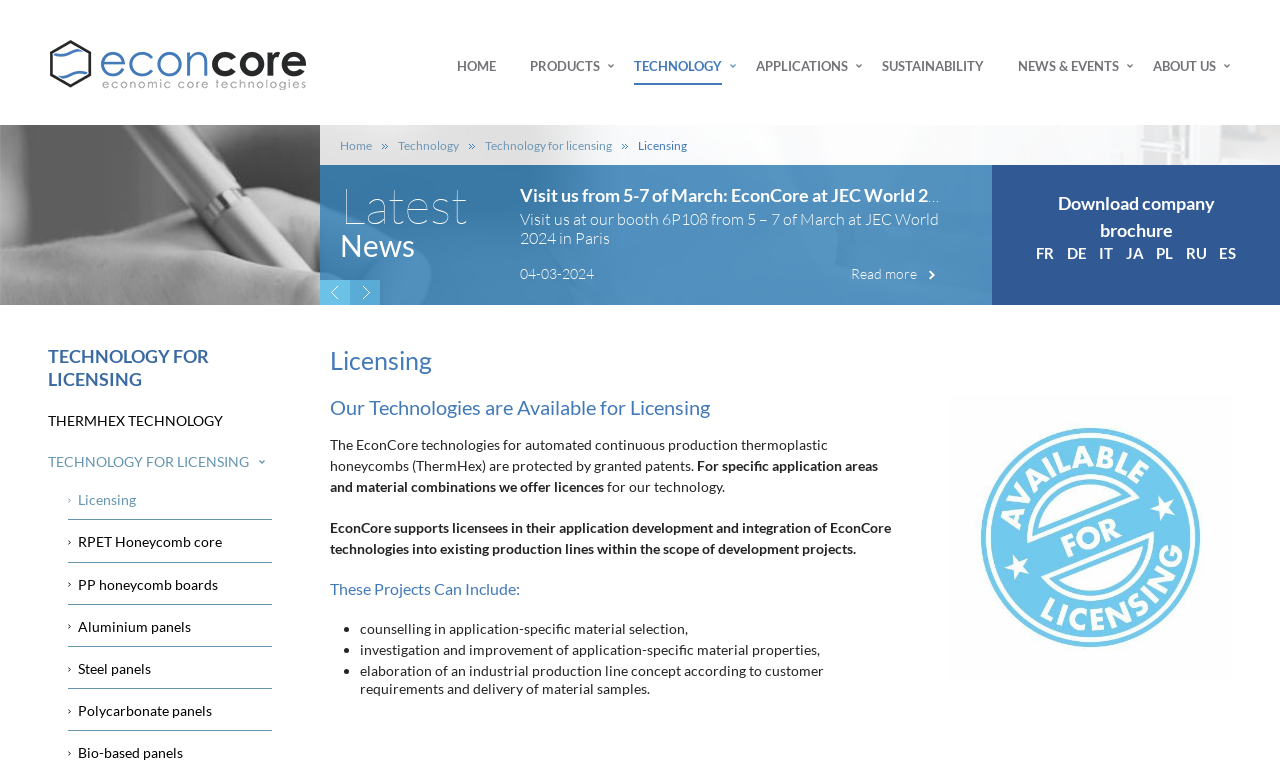Locate the bounding box coordinates of the area that needs to be clicked to fulfill the following instruction: "Download company brochure". The coordinates should be in the format of four float numbers between 0 and 1, namely [left, top, right, bottom].

[0.826, 0.251, 0.949, 0.315]